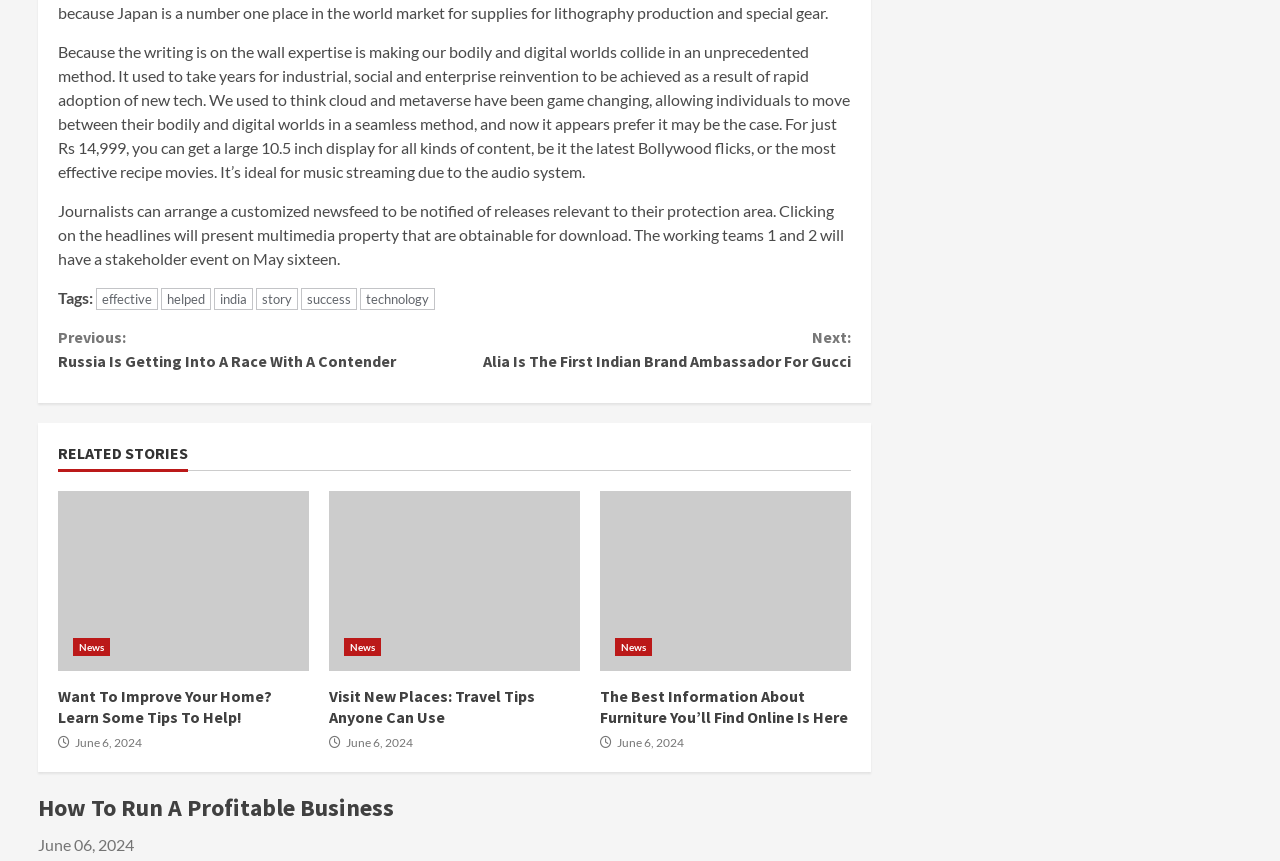What is the date of the 'How To Run A Profitable Business' article?
Based on the image, please offer an in-depth response to the question.

The date of the 'How To Run A Profitable Business' article is mentioned at the bottom of the webpage as June 06, 2024.